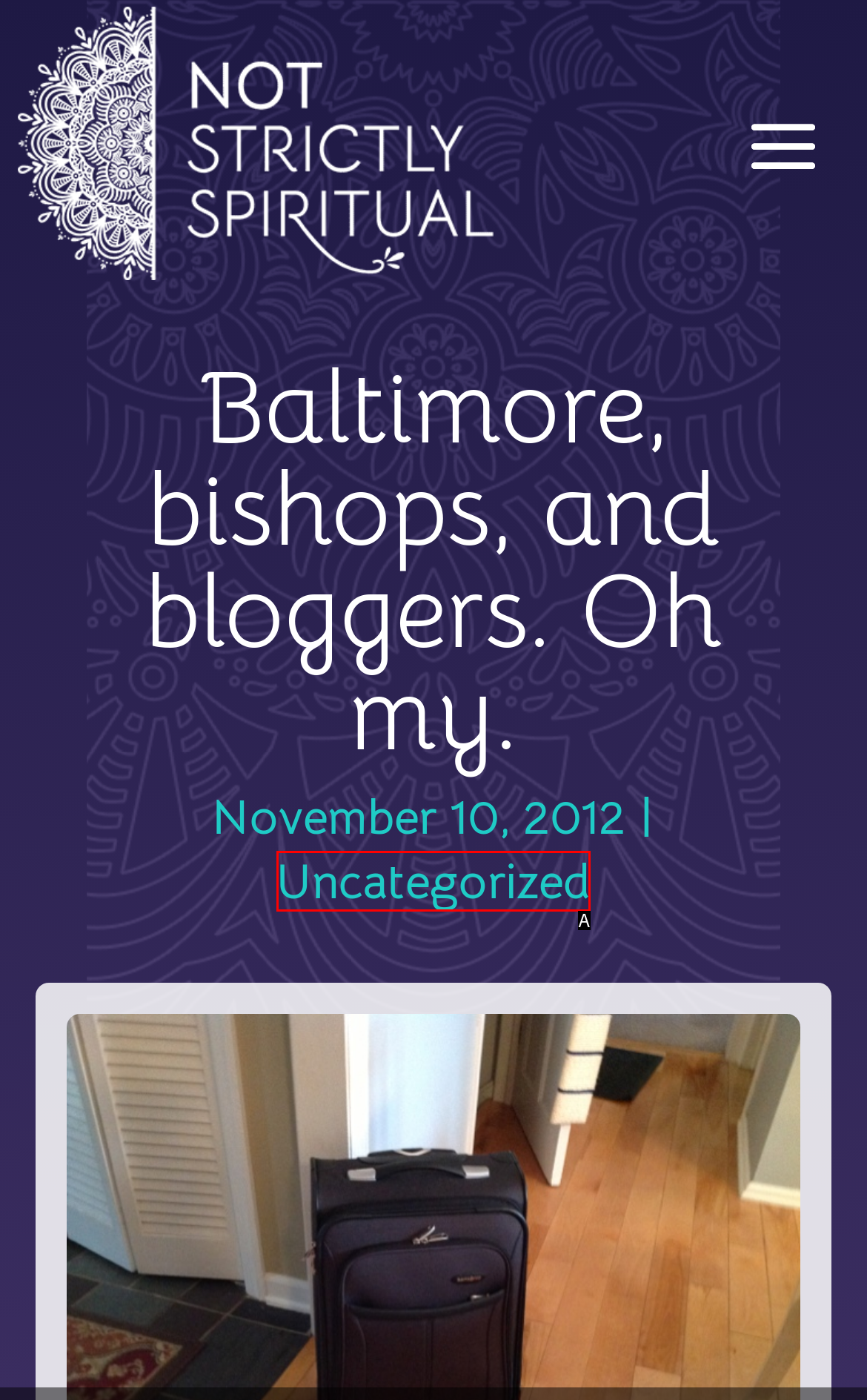Select the HTML element that fits the following description: Uncategorized
Provide the letter of the matching option.

A